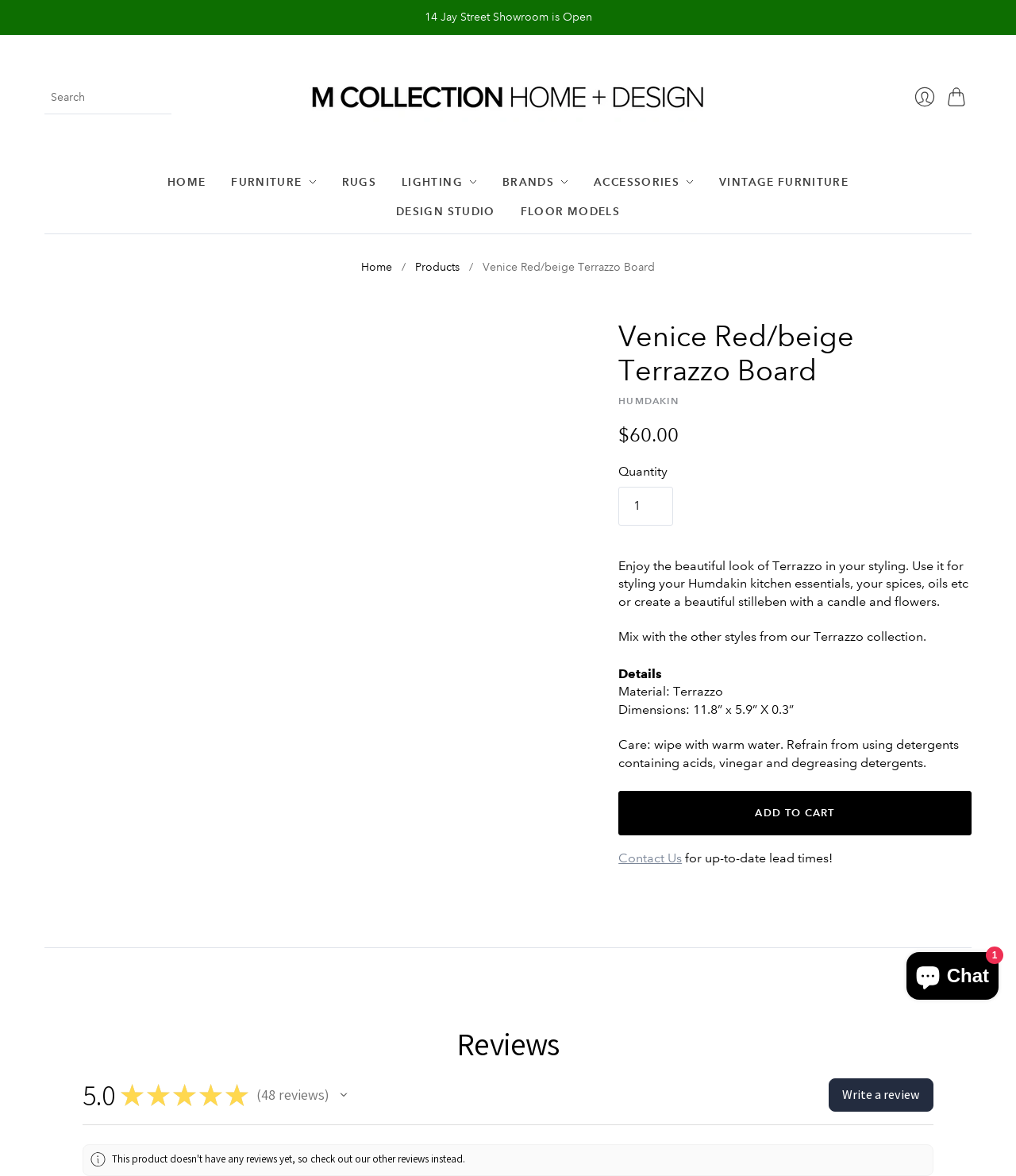Bounding box coordinates are specified in the format (top-left x, top-left y, bottom-right x, bottom-right y). All values are floating point numbers bounded between 0 and 1. Please provide the bounding box coordinate of the region this sentence describes: Floor Models

[0.512, 0.167, 0.61, 0.192]